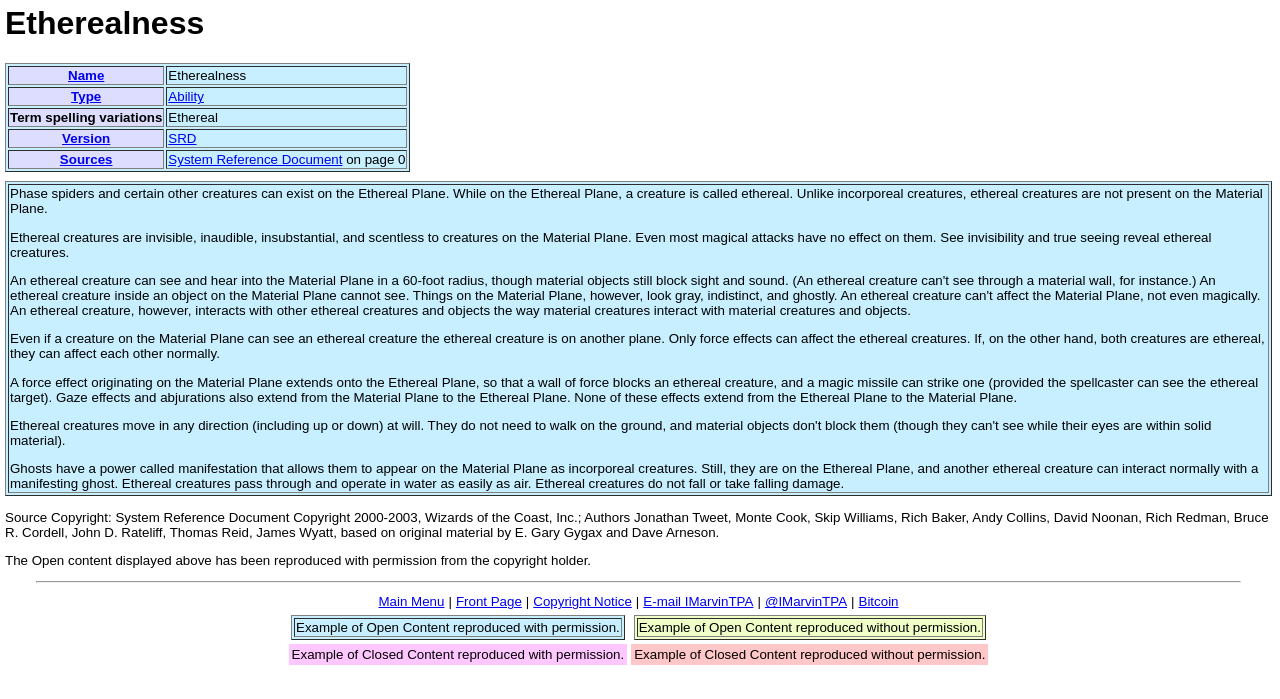Please specify the bounding box coordinates of the clickable region to carry out the following instruction: "View the 'Etherealness' description". The coordinates should be four float numbers between 0 and 1, in the format [left, top, right, bottom].

[0.006, 0.264, 0.991, 0.706]